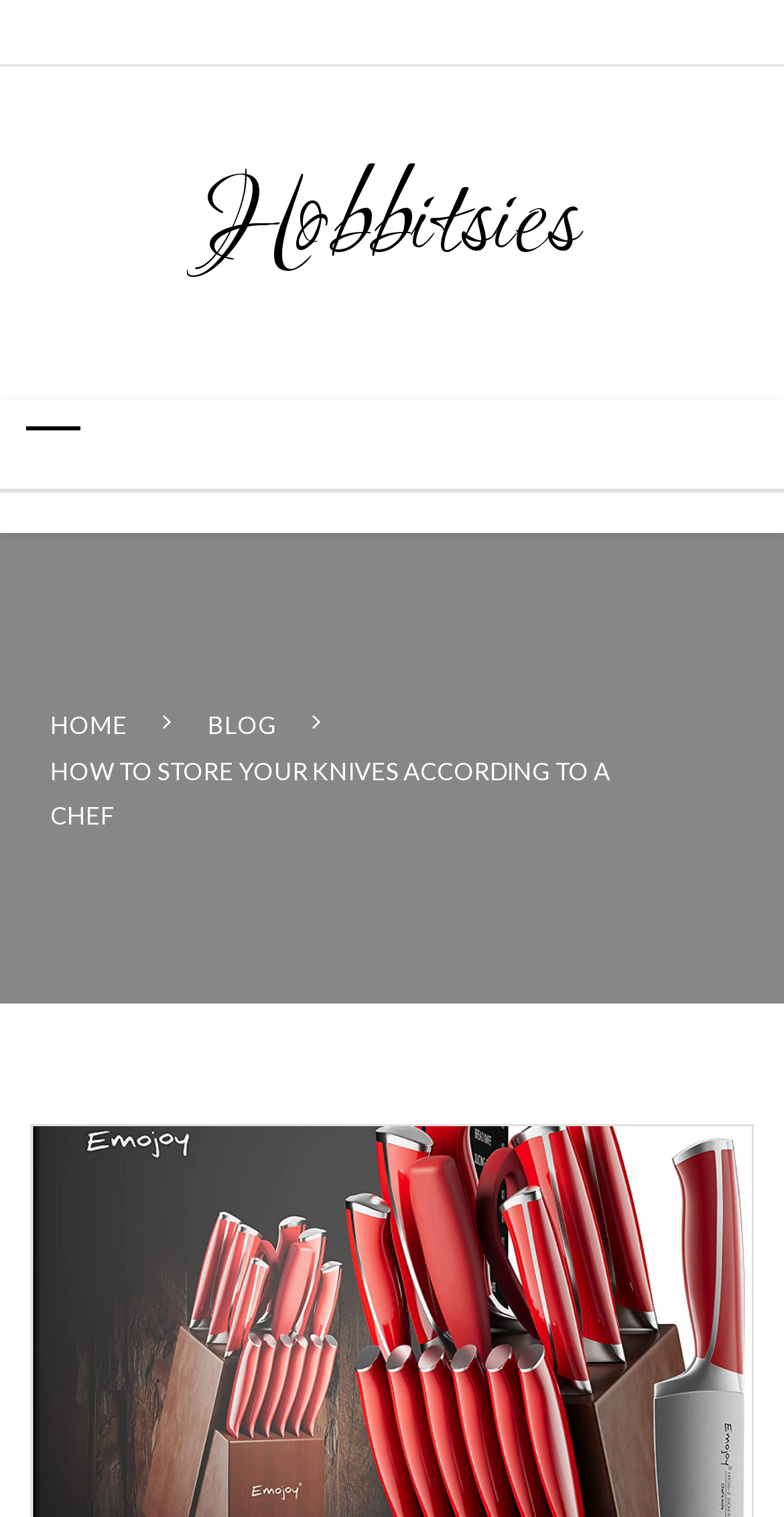Provide a single word or phrase to answer the given question: 
What is the topic of the current webpage?

Knife storage